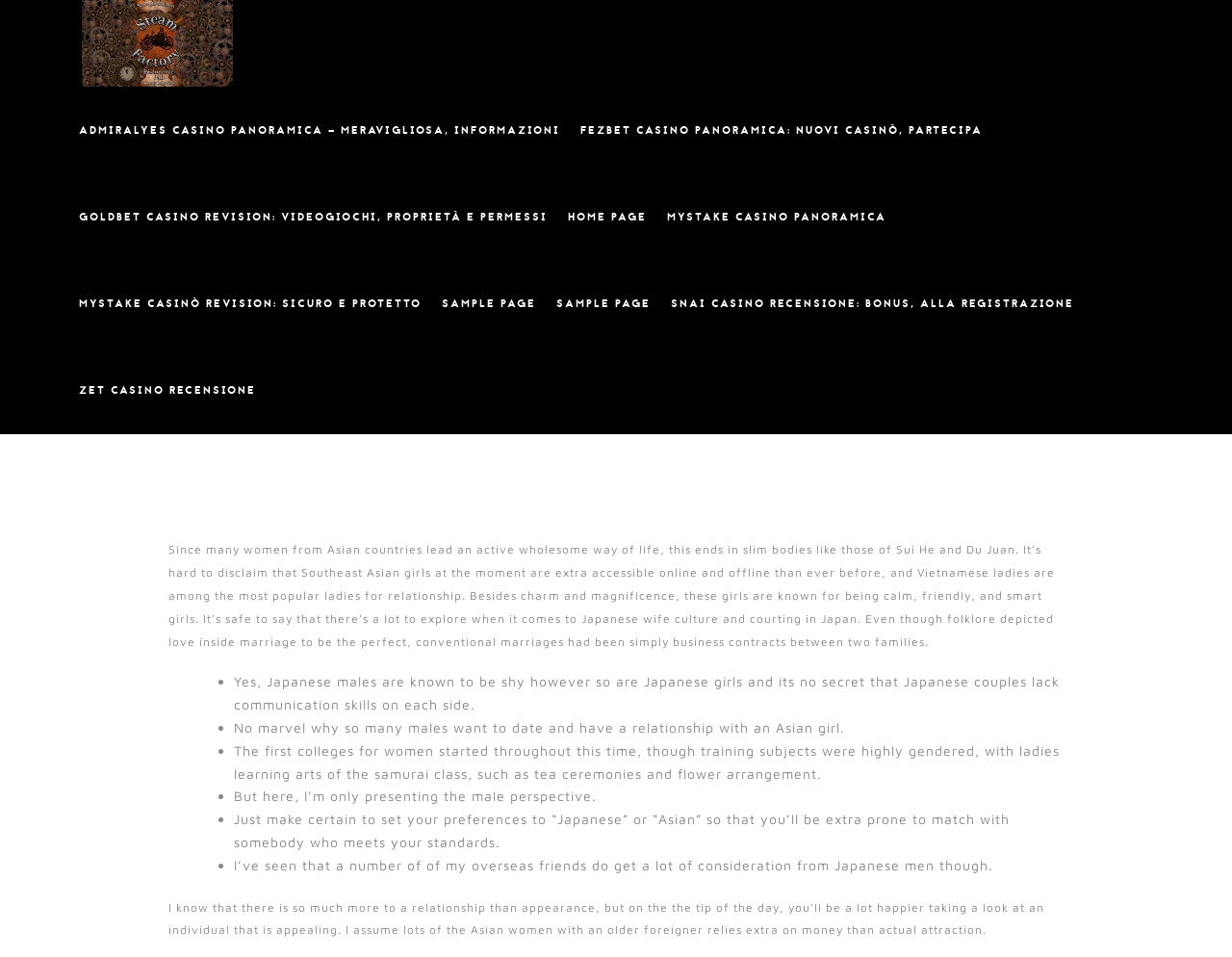Offer a meticulous description of the webpage's structure and content.

This webpage appears to be a blog post or article discussing Japanese women and relationships. At the top, there is a heading that reads "Function As First To See What The Experts Assert About Japanese Woman". Below this heading, there are several links to other pages or articles, including "ADMIRALYES CASINO PANORAMICA", "FEZBET CASINO PANORAMICA", and "HOME PAGE", among others. These links are arranged in a horizontal row, with some on the left side and others on the right side of the page.

Further down the page, there is a block of text that discusses the physical appearance of women from Asian countries, including Japan. The text notes that many of these women lead active, healthy lifestyles, resulting in slim bodies. It also mentions that Vietnamese women are popular for dating.

Below this text, there is a list of bullet points, each preceded by a bullet marker ("•"). These points discuss various aspects of Japanese women and relationships, including their calm and friendly nature, the lack of communication skills in Japanese couples, and the popularity of Asian women among men.

The webpage also includes several other blocks of text, each discussing different topics related to Japanese women and relationships. One block notes the historical development of education for women in Japan, while another discusses the importance of physical attraction in relationships. Throughout the page, there are several links to other pages or articles, as well as a few instances of static text, such as the author's name and date ("simone | October 29 / 2023 |").